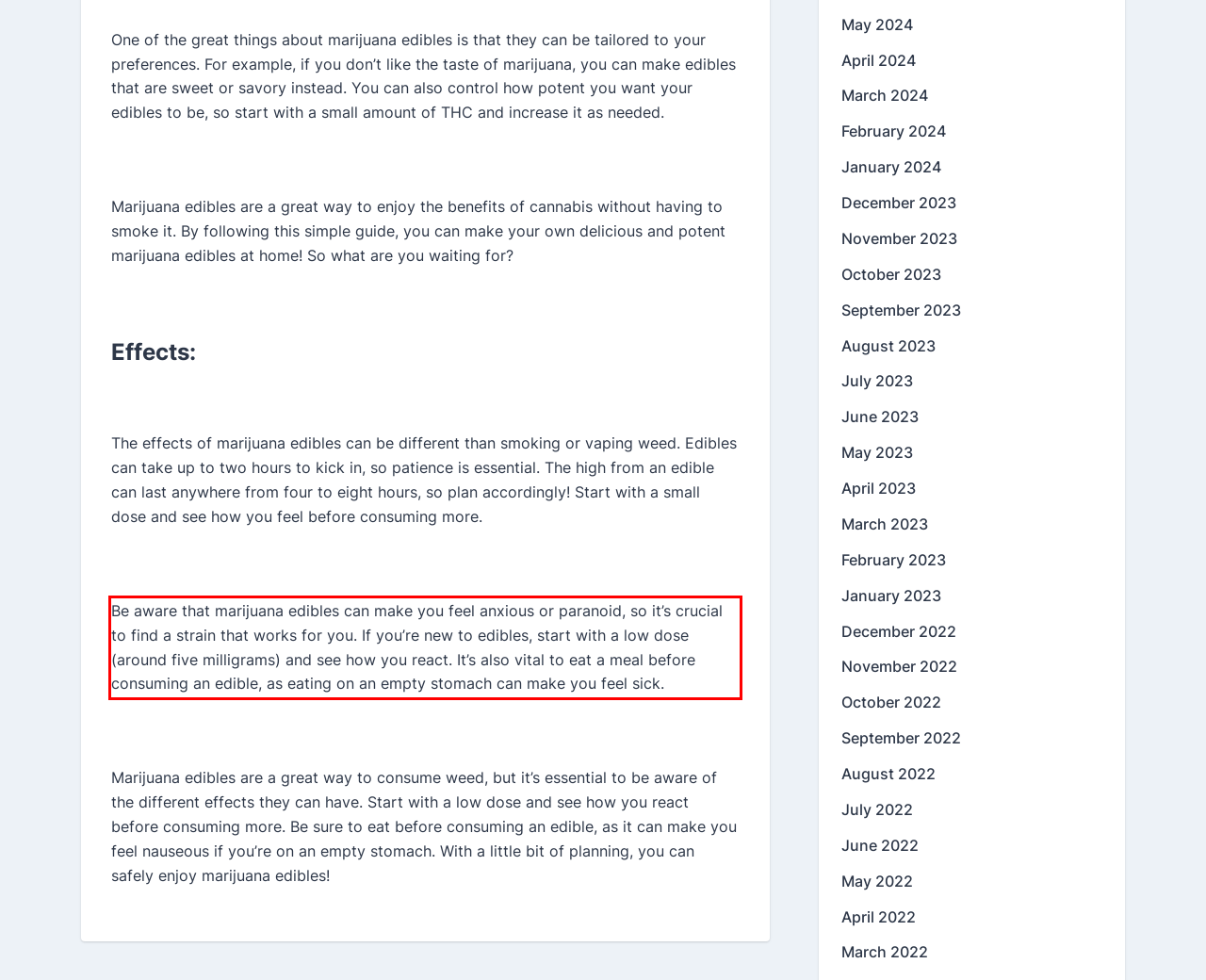Examine the webpage screenshot, find the red bounding box, and extract the text content within this marked area.

Be aware that marijuana edibles can make you feel anxious or paranoid, so it’s crucial to find a strain that works for you. If you’re new to edibles, start with a low dose (around five milligrams) and see how you react. It’s also vital to eat a meal before consuming an edible, as eating on an empty stomach can make you feel sick.